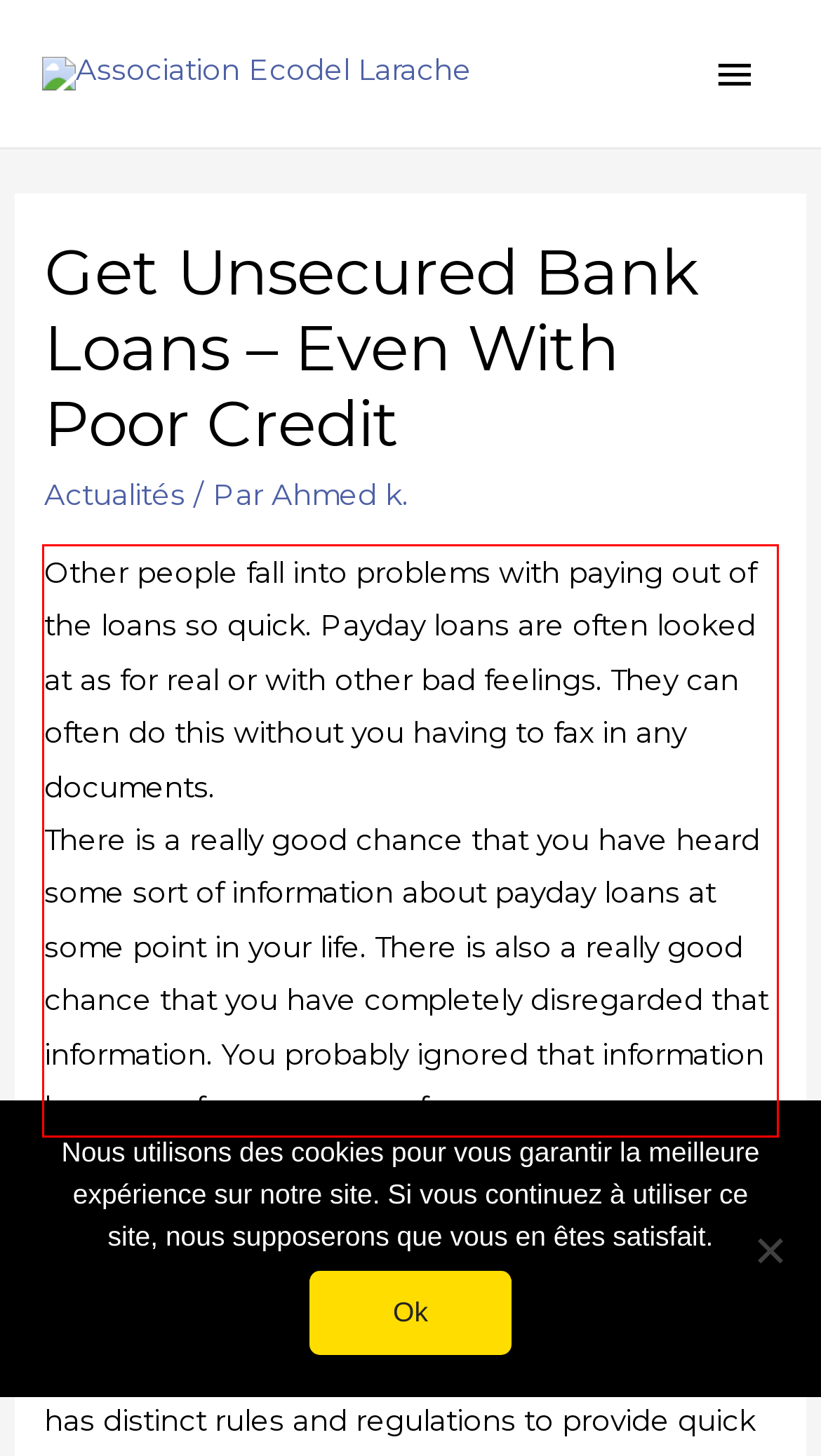You are presented with a webpage screenshot featuring a red bounding box. Perform OCR on the text inside the red bounding box and extract the content.

Other people fall into problems with paying out of the loans so quick. Payday loans are often looked at as for real or with other bad feelings. They can often do this without you having to fax in any documents. There is a really good chance that you have heard some sort of information about payday loans at some point in your life. There is also a really good chance that you have completely disregarded that information. You probably ignored that information because of one or more of many reasons.